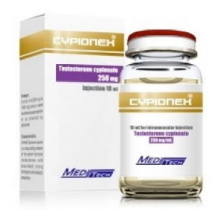What is the purpose of Cypionex?
Ensure your answer is thorough and detailed.

The purpose of Cypionex can be inferred from the caption, which mentions that it is often utilized in hormone therapy and bodybuilding contexts, contributing to muscle growth and overall physical performance.